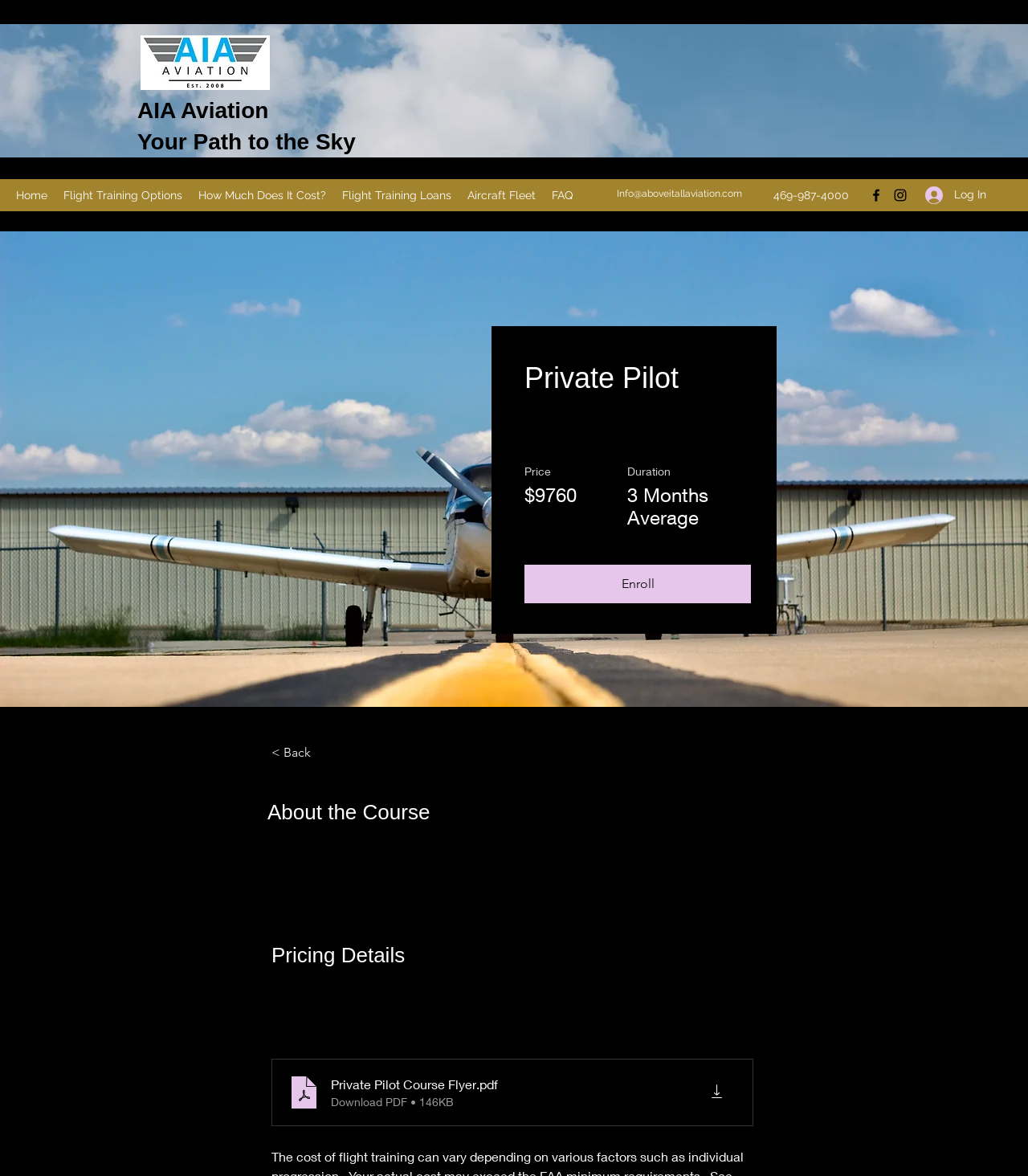Please respond to the question with a concise word or phrase:
What is the file size of the Private Pilot Course Flyer PDF?

146KB